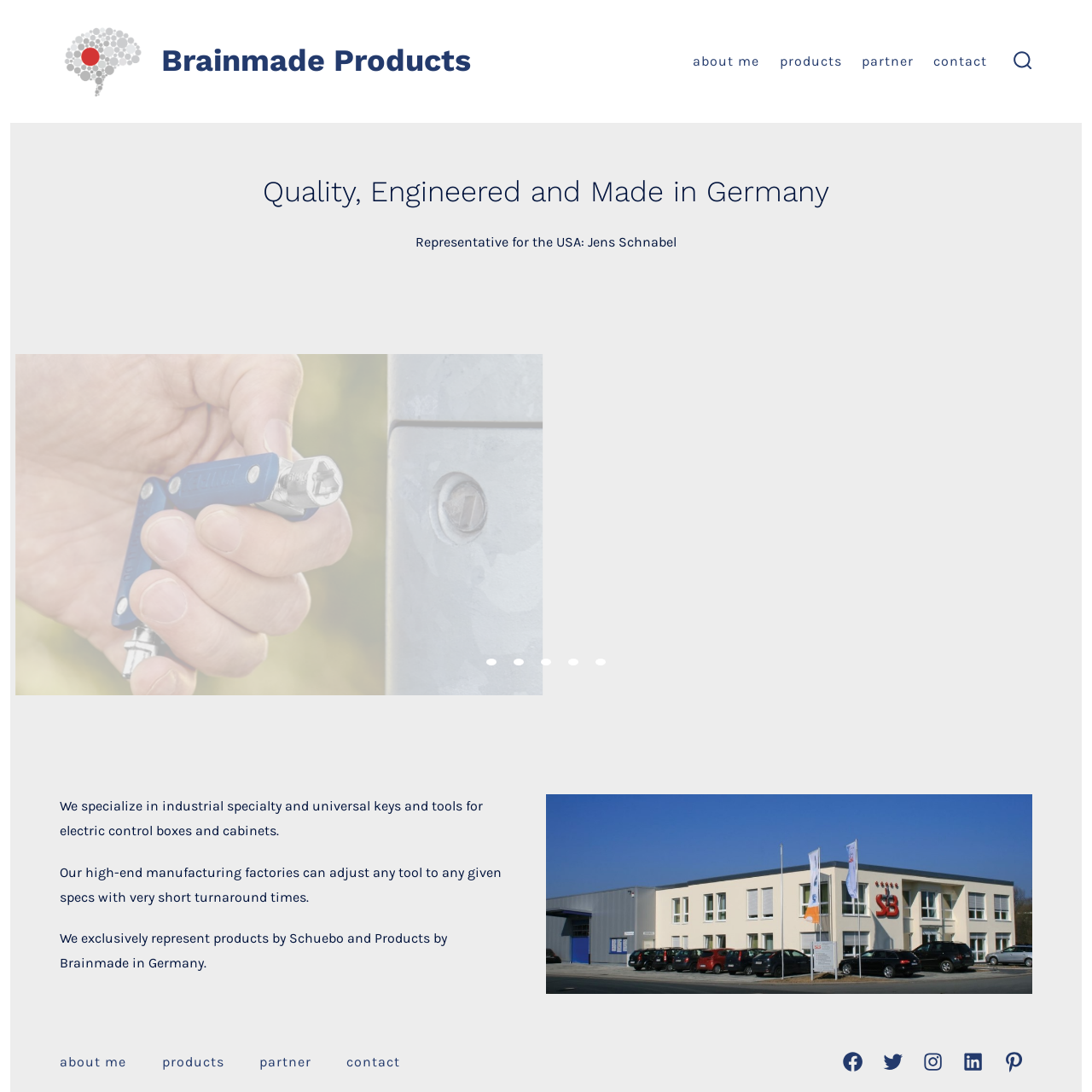What is the tone of the brand's aesthetic?
Observe the image within the red bounding box and respond to the question with a detailed answer, relying on the image for information.

The caption describes the overall aesthetic of the brand as a blend of innovation and reliability, which suggests that the brand's visual identity is meant to convey a sense of cutting-edge technology and trustworthiness.